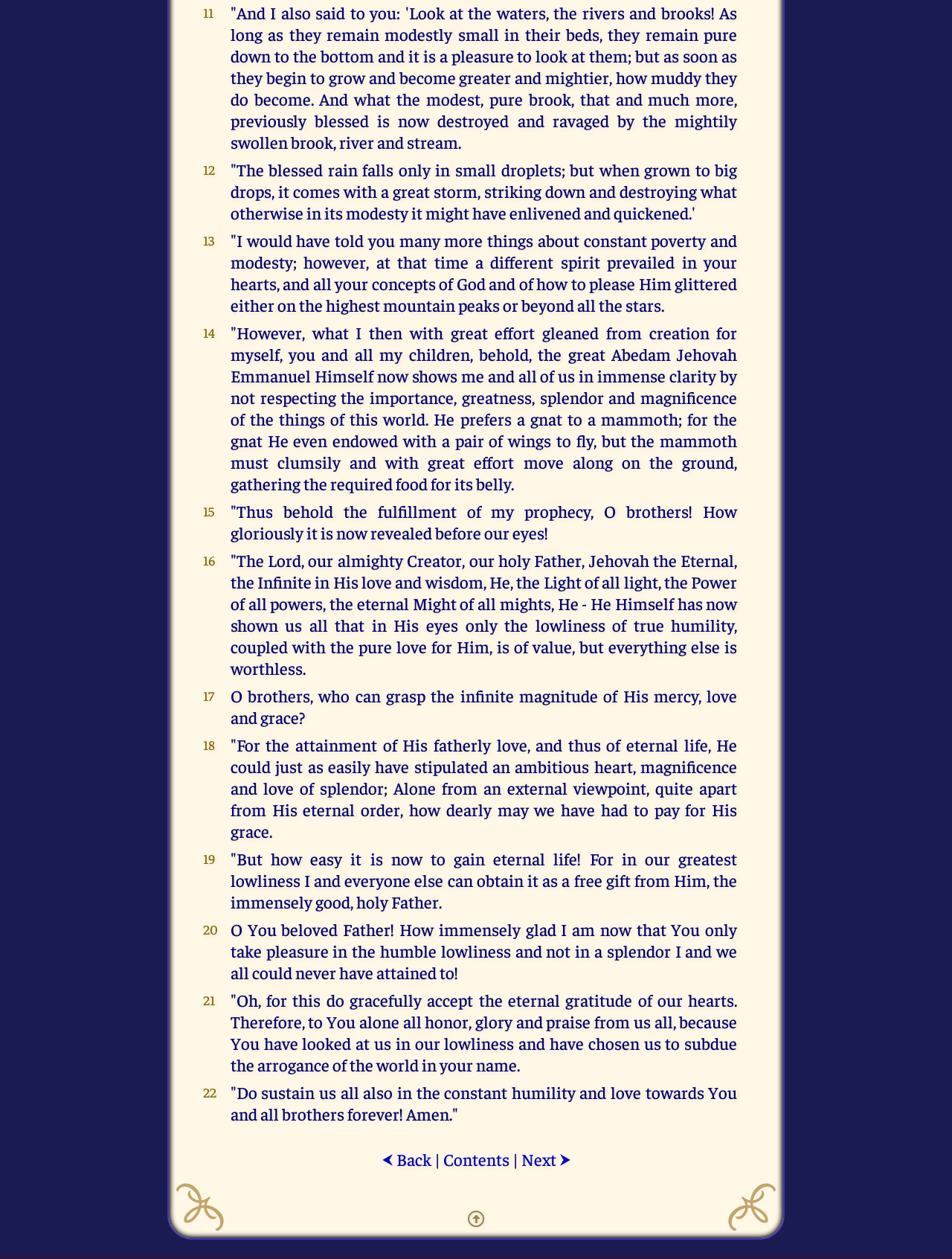How many links are there at the bottom of the page?
Using the image, respond with a single word or phrase.

3